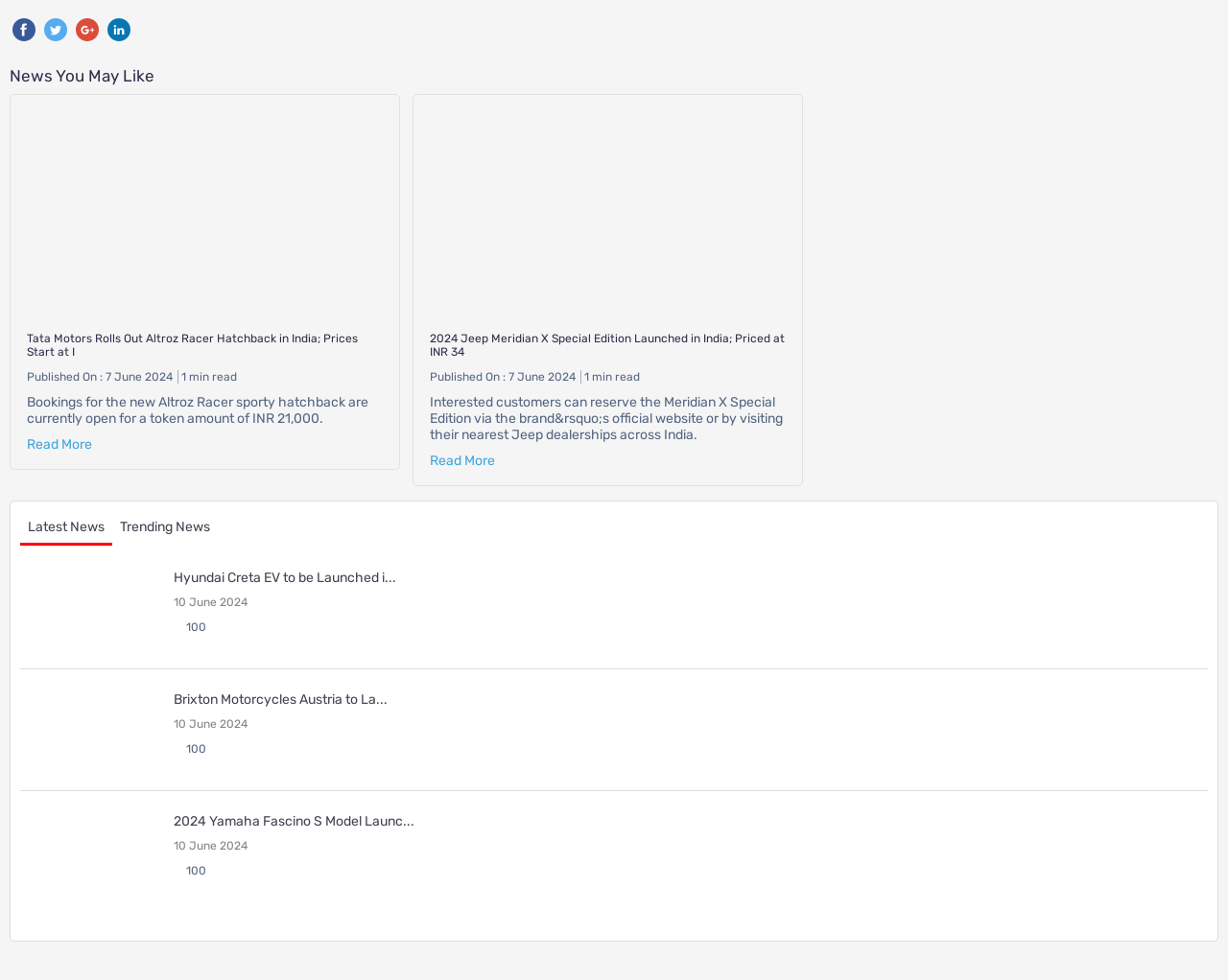Identify the bounding box coordinates for the element you need to click to achieve the following task: "Click on the 'News You May Like' heading". Provide the bounding box coordinates as four float numbers between 0 and 1, in the form [left, top, right, bottom].

[0.008, 0.068, 0.992, 0.086]